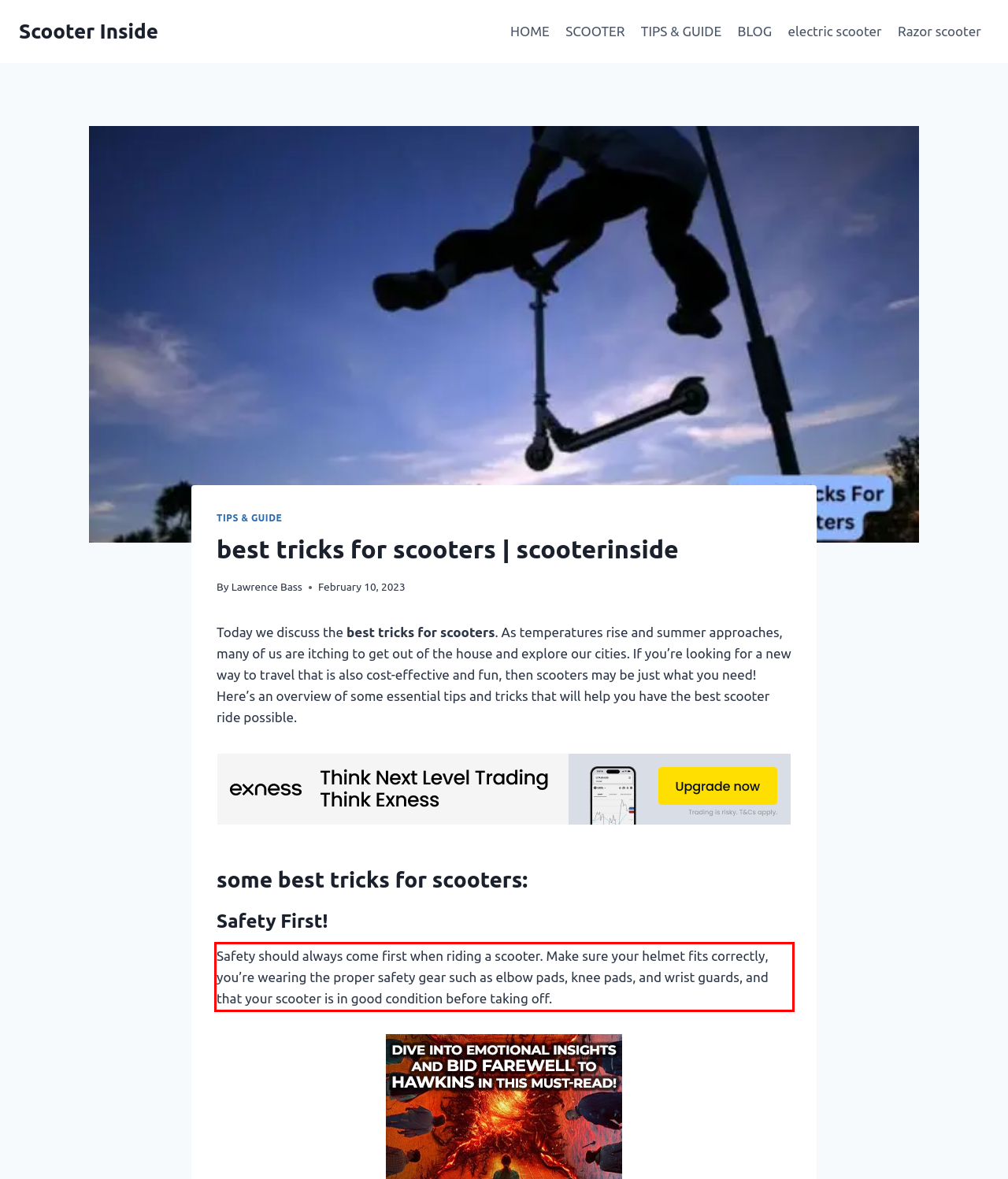Please analyze the screenshot of a webpage and extract the text content within the red bounding box using OCR.

Safety should always come first when riding a scooter. Make sure your helmet fits correctly, you’re wearing the proper safety gear such as elbow pads, knee pads, and wrist guards, and that your scooter is in good condition before taking off.